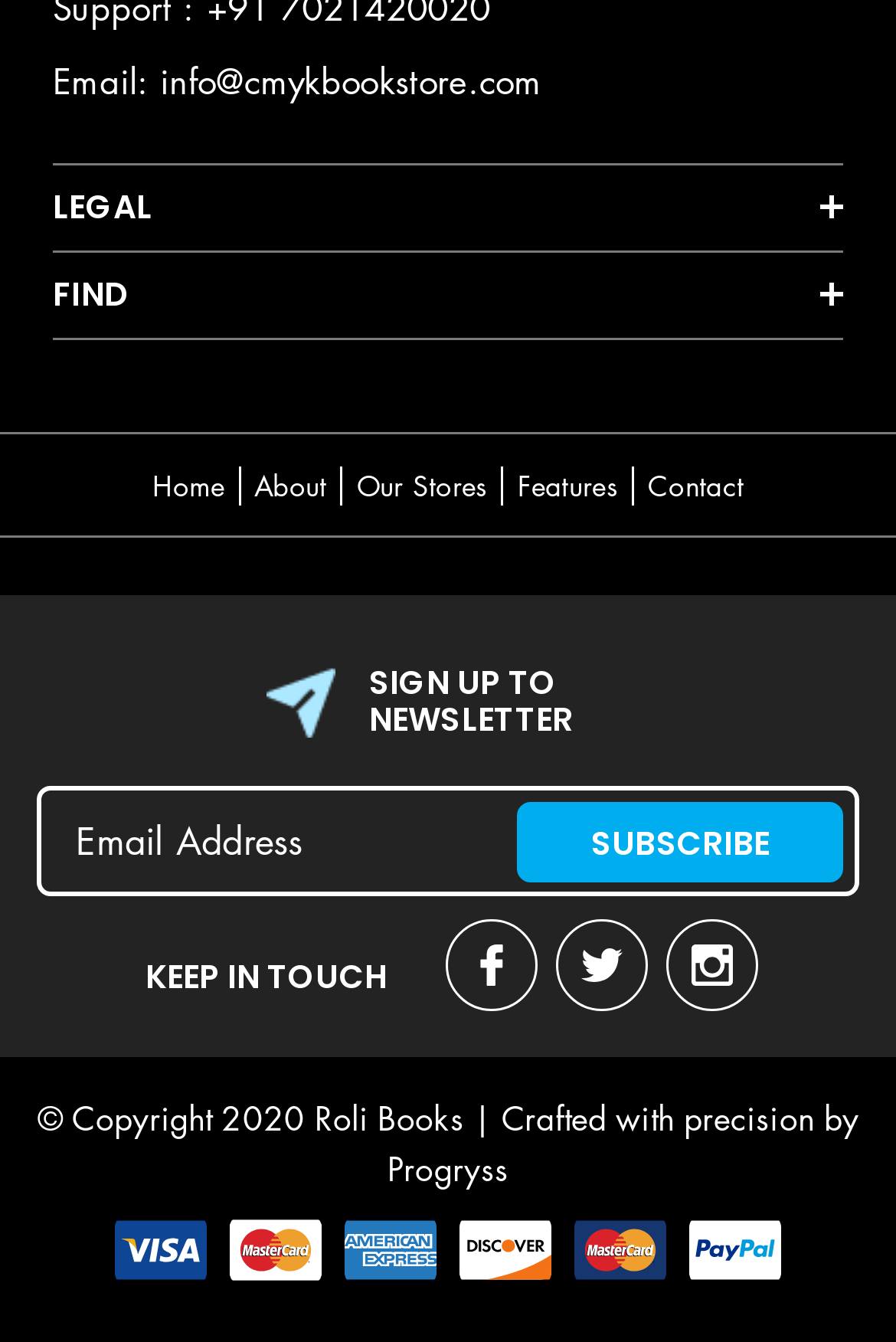How many navigation links are there?
Deliver a detailed and extensive answer to the question.

There are five navigation links, which can be found at the top of the webpage. They are 'Home', 'About', 'Our Stores', 'Features', and 'Contact'.